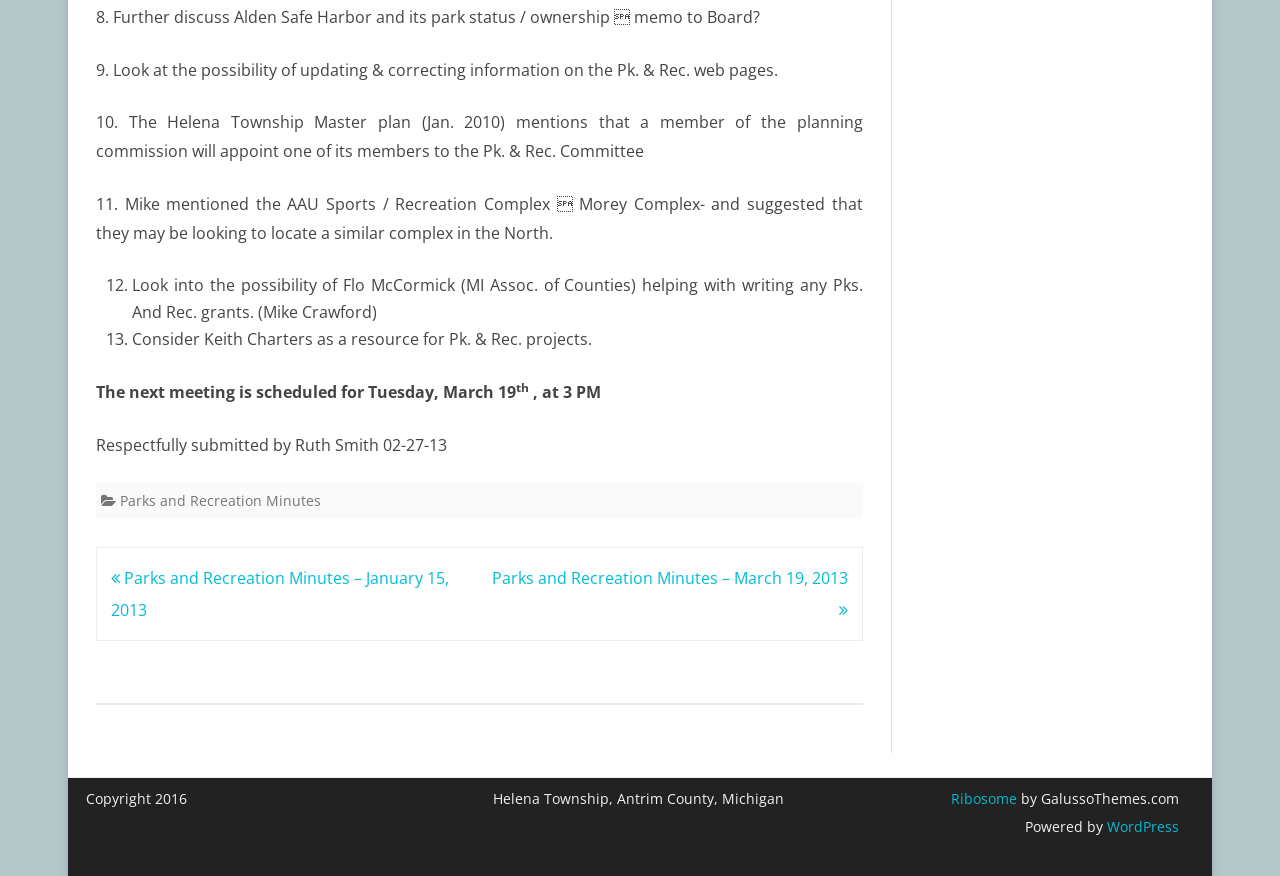Who submitted the minutes?
Please respond to the question with a detailed and informative answer.

I found the answer by looking at the text 'Respectfully submitted by Ruth Smith 02-27-13' which is located at the bottom of the page.